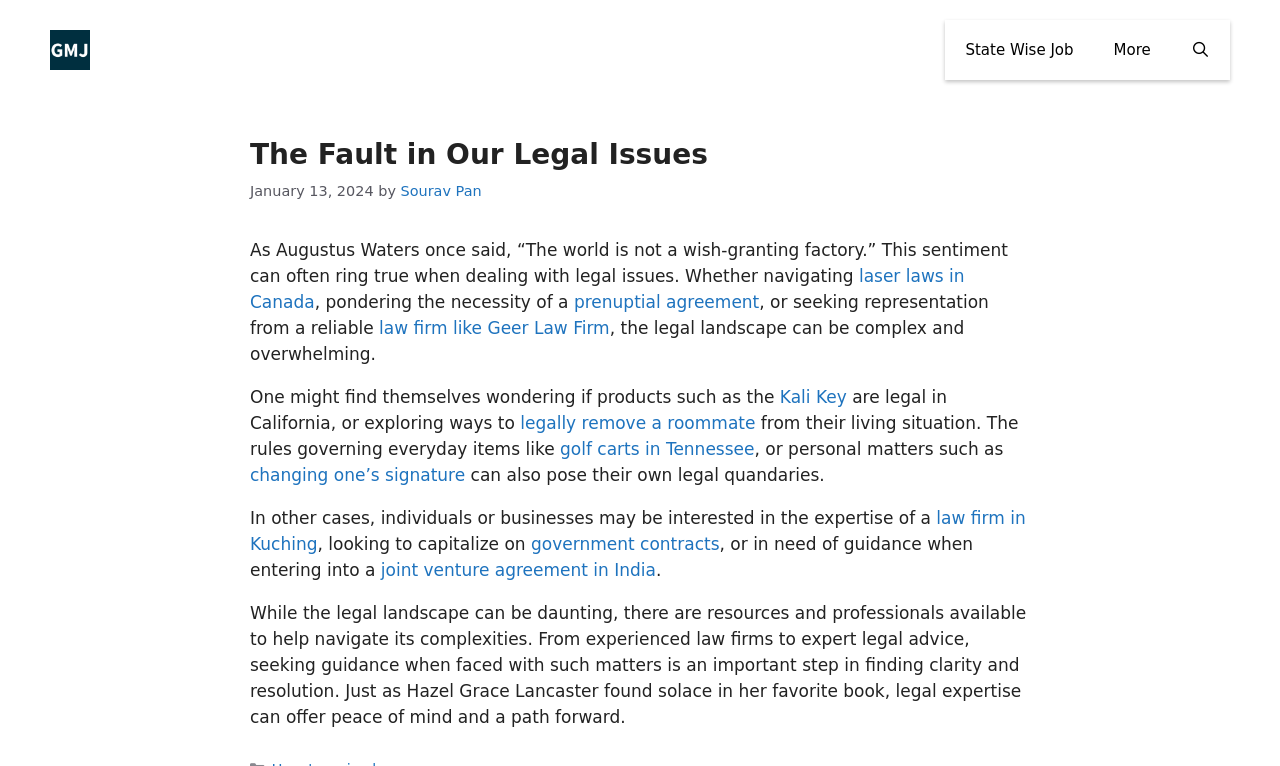Please determine the bounding box coordinates of the area that needs to be clicked to complete this task: 'Open the 'GetMicrobiologyJobs' website'. The coordinates must be four float numbers between 0 and 1, formatted as [left, top, right, bottom].

[0.039, 0.051, 0.07, 0.077]